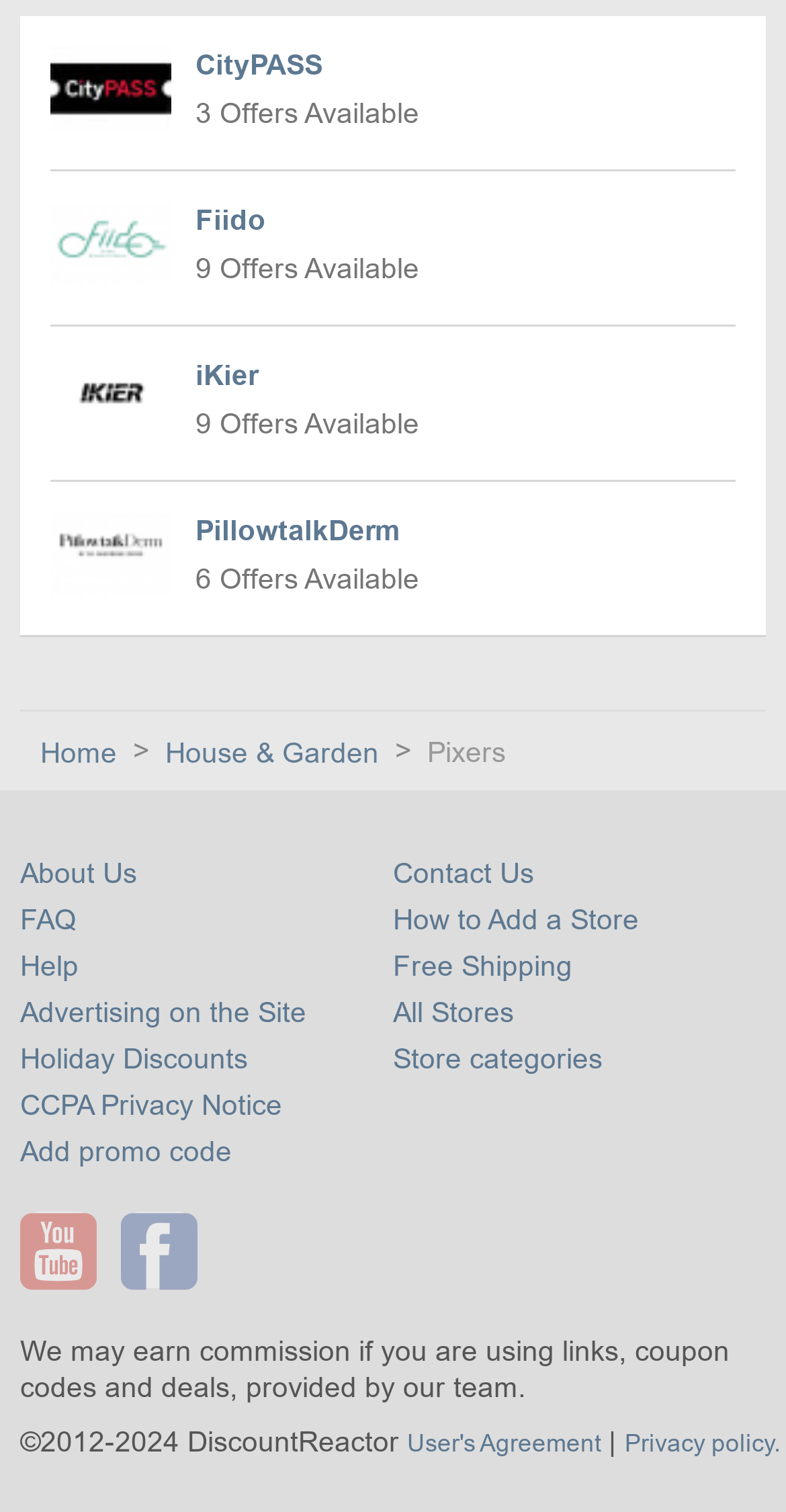Bounding box coordinates must be specified in the format (top-left x, top-left y, bottom-right x, bottom-right y). All values should be floating point numbers between 0 and 1. What are the bounding box coordinates of the UI element described as: Home

[0.051, 0.487, 0.159, 0.508]